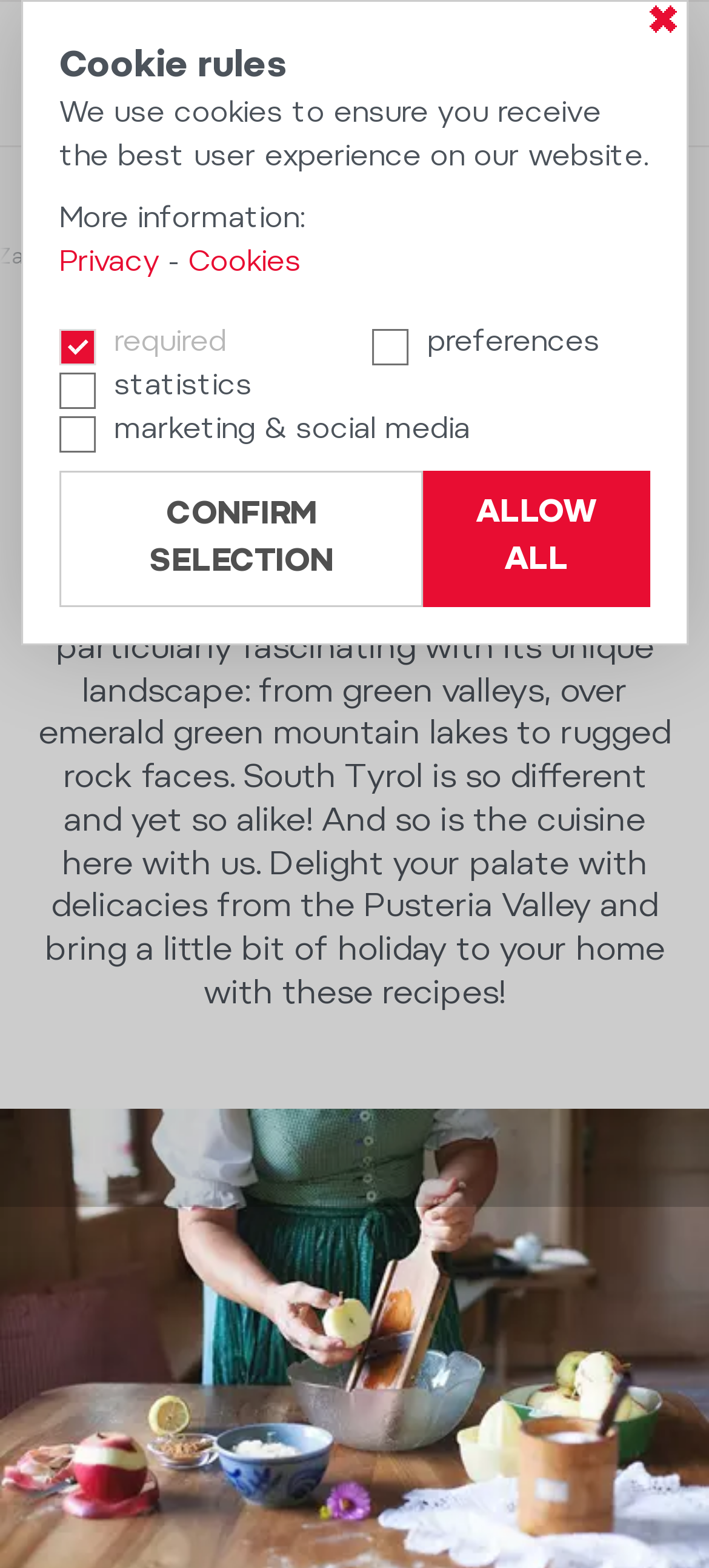Identify the bounding box coordinates for the UI element mentioned here: "confirm selection". Provide the coordinates as four float values between 0 and 1, i.e., [left, top, right, bottom].

[0.084, 0.3, 0.597, 0.387]